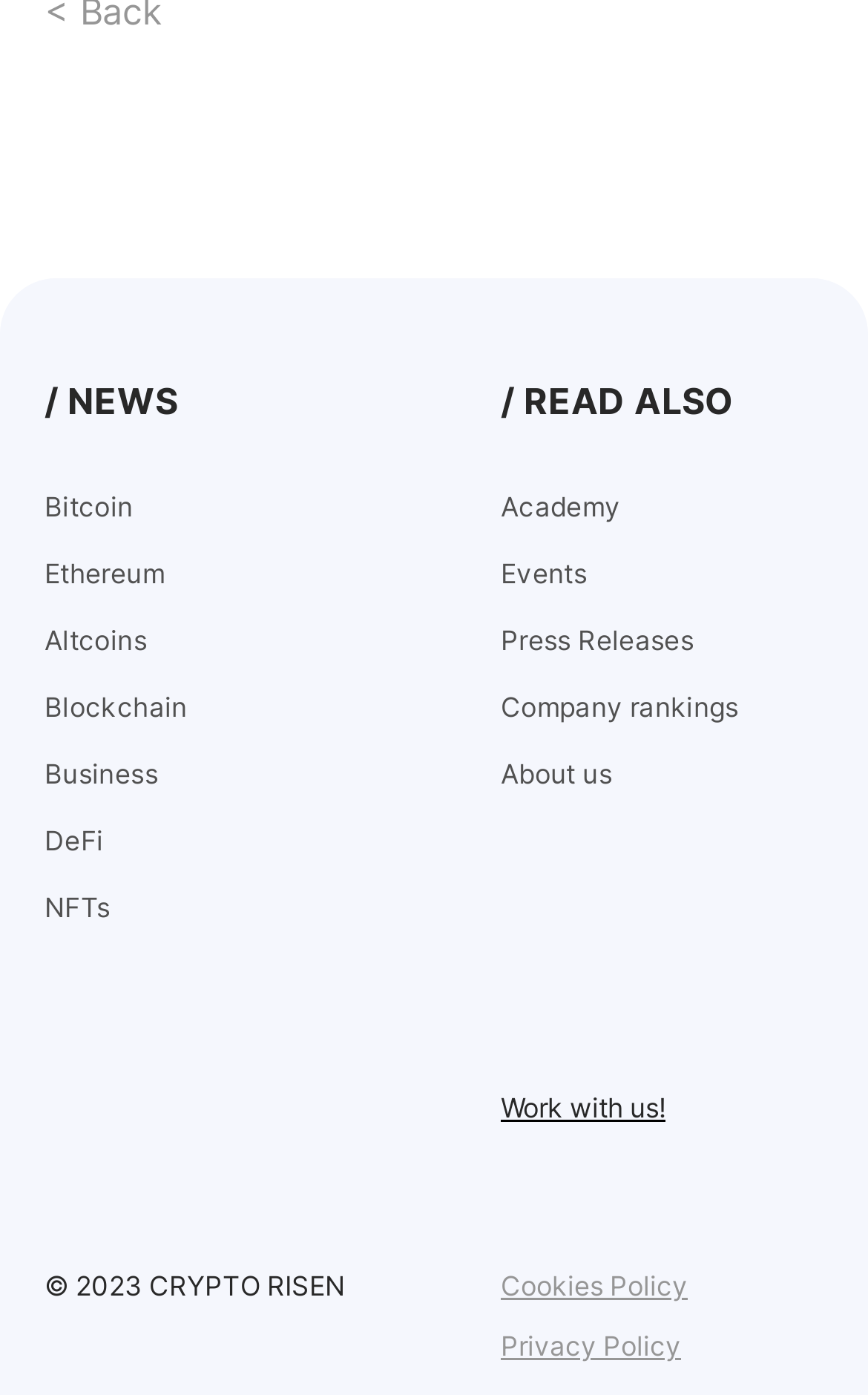Specify the bounding box coordinates of the element's region that should be clicked to achieve the following instruction: "Check company rankings". The bounding box coordinates consist of four float numbers between 0 and 1, in the format [left, top, right, bottom].

[0.577, 0.495, 0.949, 0.519]